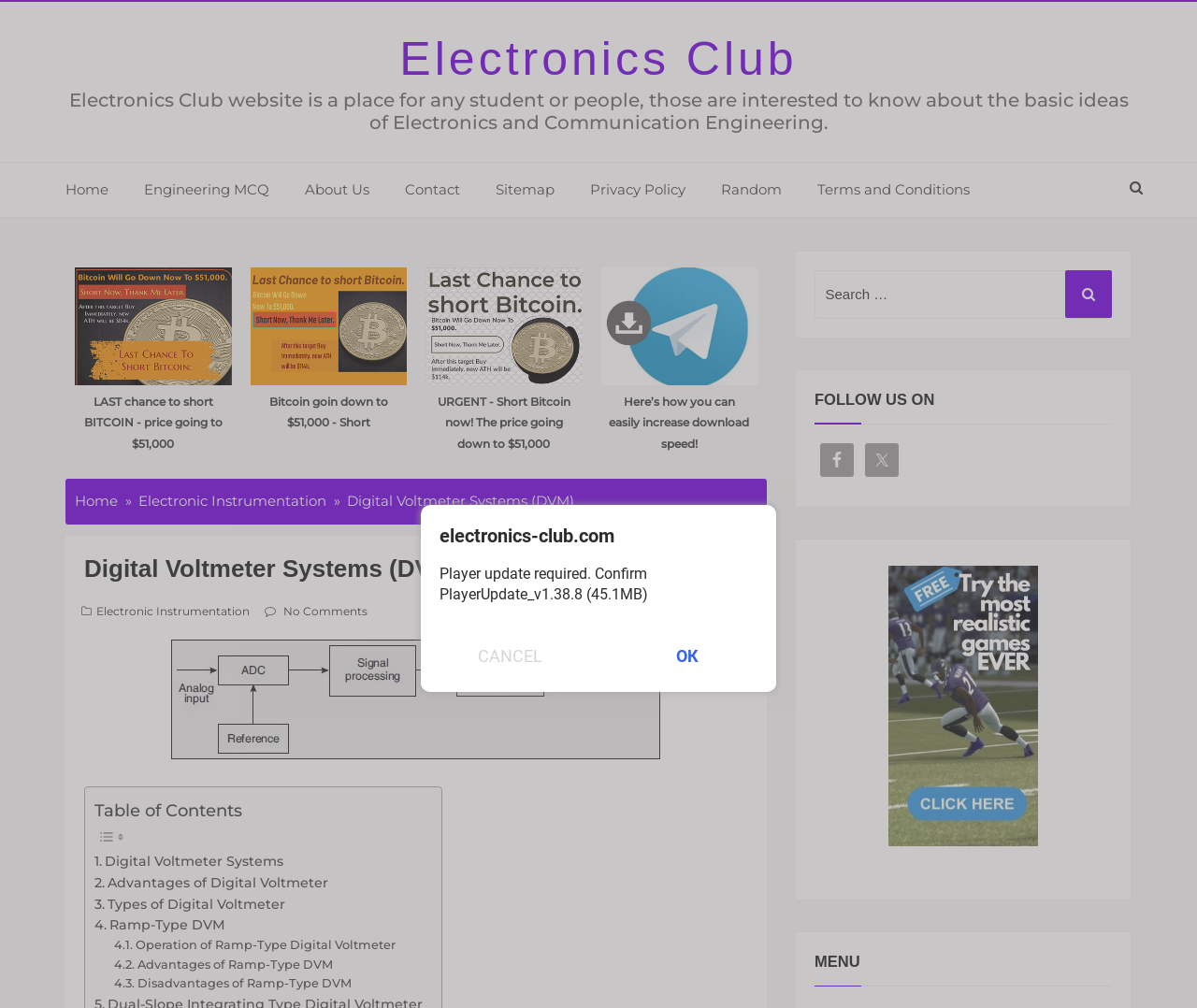Please identify the bounding box coordinates of the clickable region that I should interact with to perform the following instruction: "Follow on Facebook". The coordinates should be expressed as four float numbers between 0 and 1, i.e., [left, top, right, bottom].

[0.685, 0.44, 0.713, 0.473]